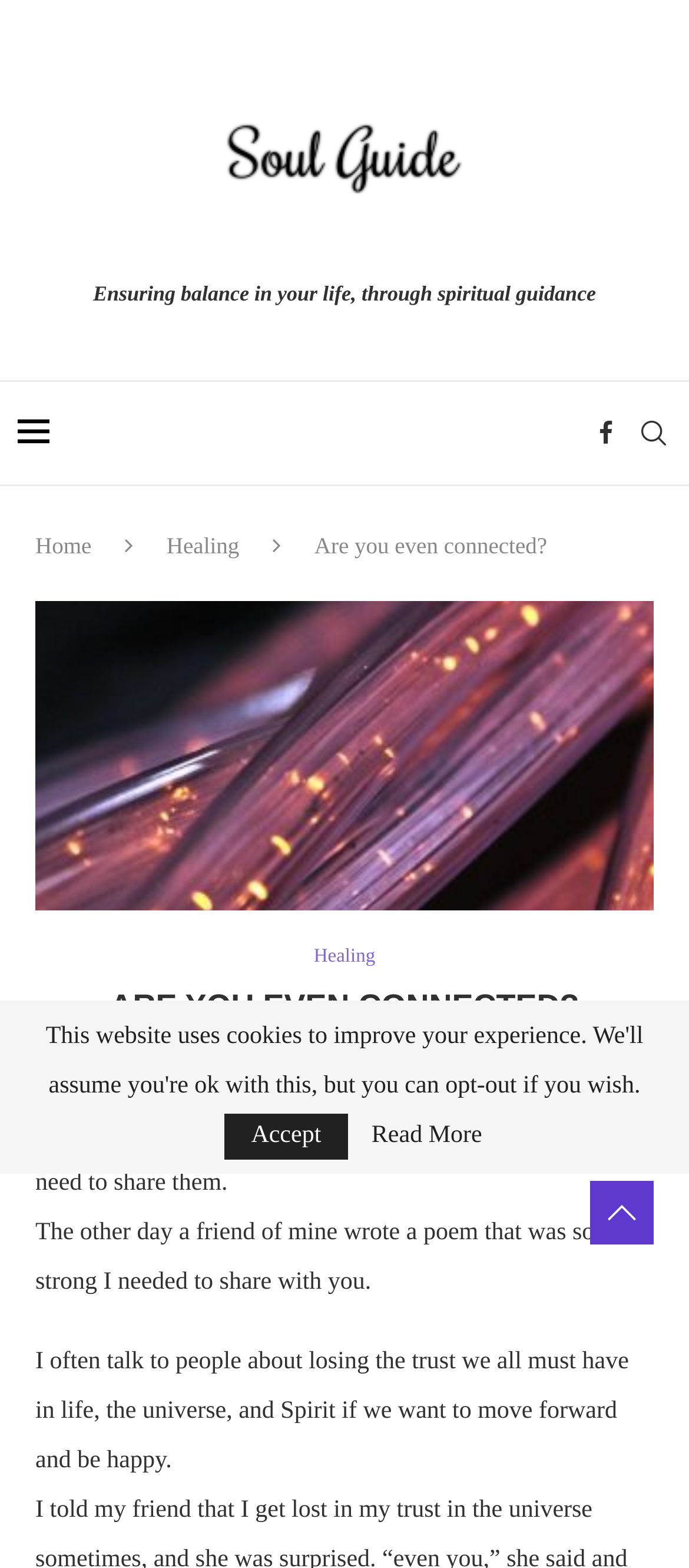Describe all the significant parts and information present on the webpage.

This webpage is about spiritual guidance and connection. At the top, there is a logo "Soul Guide" with a link to the website, accompanied by an image. Below the logo, there is a brief description of the website's purpose, "Ensuring balance in your life, through spiritual guidance". 

On the top right, there are social media links, including Facebook, represented by an icon. Below these links, there is a navigation menu with links to "Home" and "Healing". 

The main content of the webpage starts with a heading "ARE YOU EVEN CONNECTED?" followed by the author's name "Alicia" and the date "July 16, 2020". The author shares a personal experience of being deeply resonated by some words and feeling the need to share them with others. 

The author then explains that they often talk to people about losing trust in life, the universe, and Spirit, and how it's essential to move forward and be happy. There are two buttons, "Accept" and "Read More", which are likely related to the poem or the author's message.